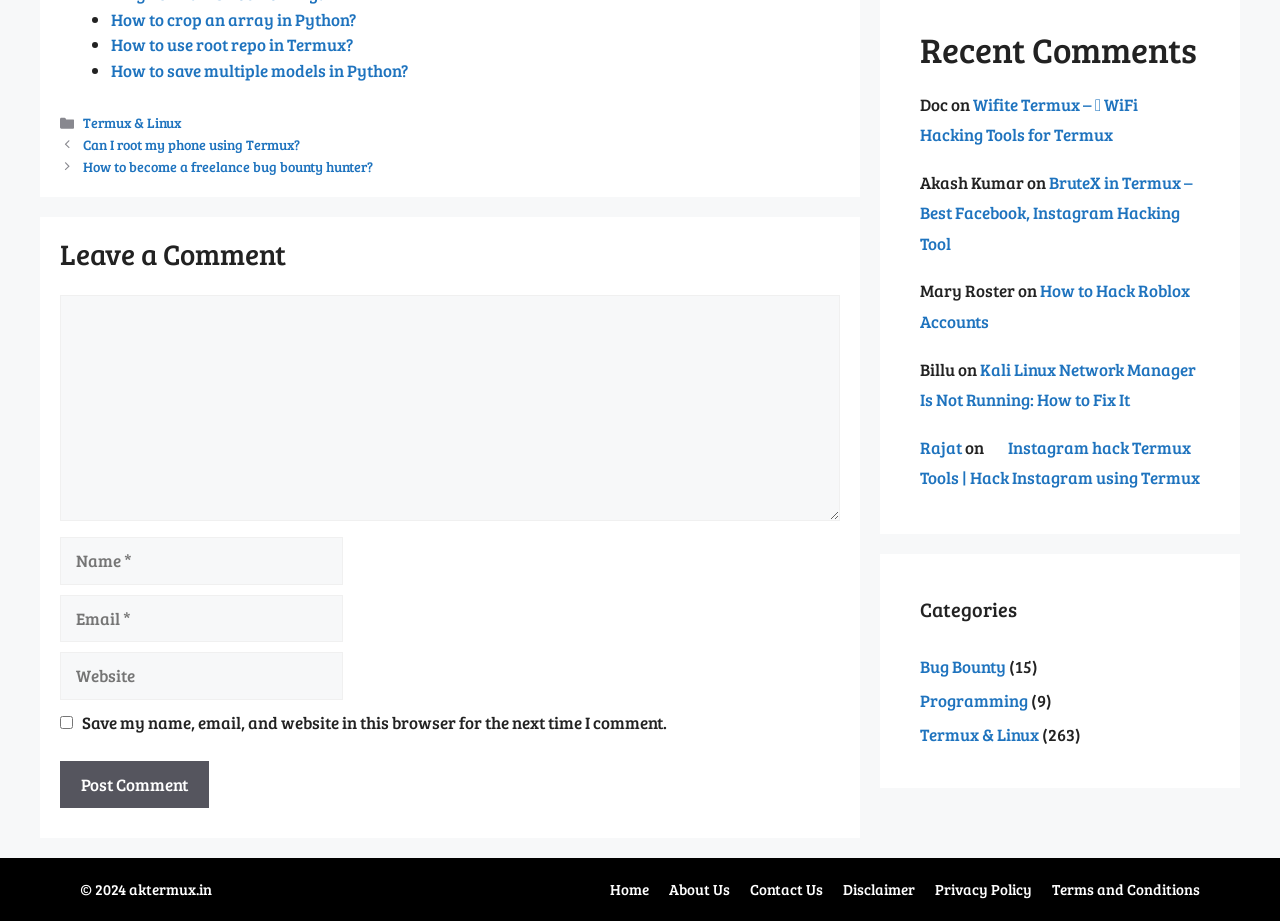Identify the bounding box for the UI element specified in this description: "parent_node: Comment name="url" placeholder="Website"". The coordinates must be four float numbers between 0 and 1, formatted as [left, top, right, bottom].

[0.047, 0.708, 0.268, 0.76]